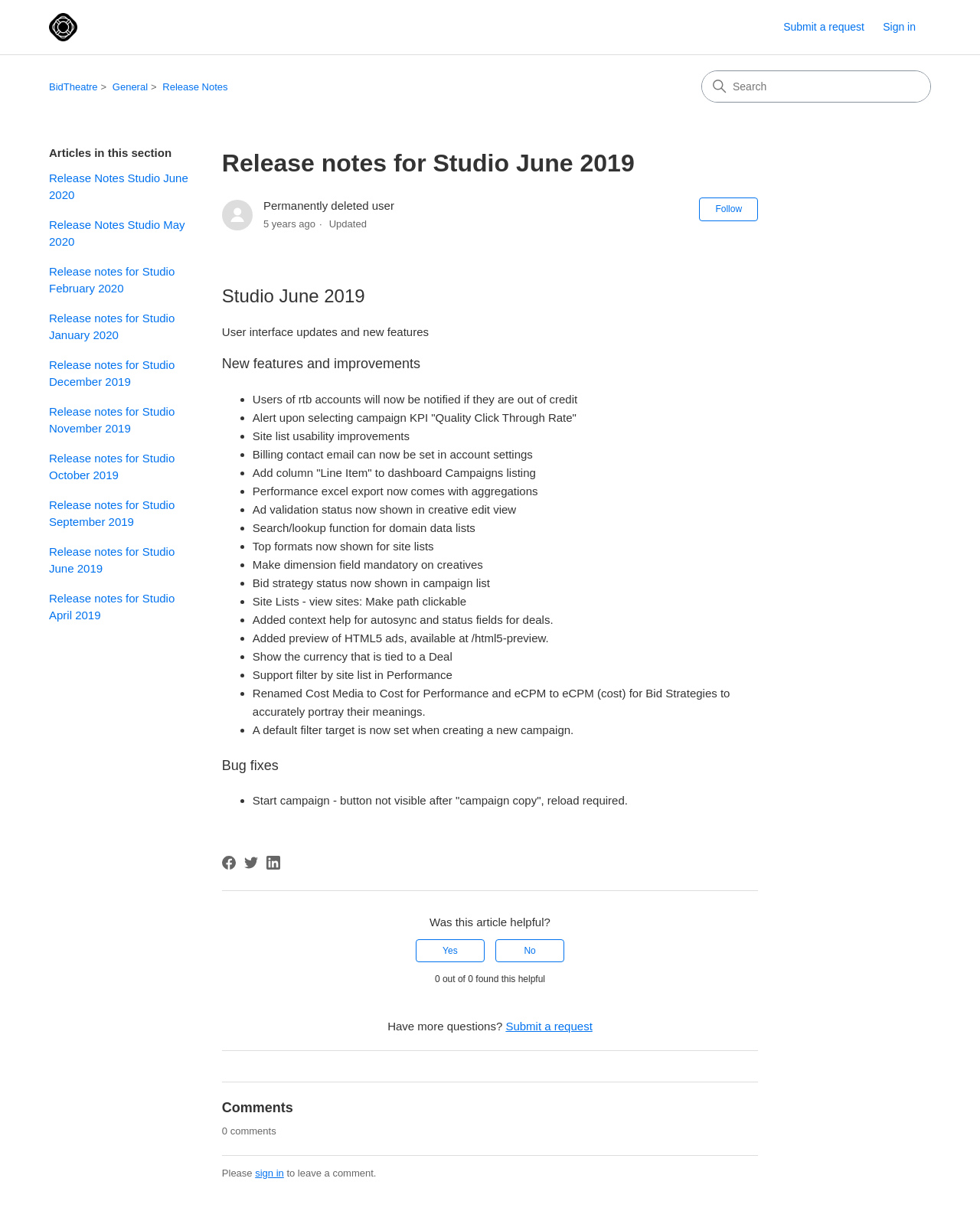What is the last item in the list of new features?
Give a comprehensive and detailed explanation for the question.

I read the release notes section, which lists new features and improvements. The last item in the list is 'Show the currency that is tied to a Deal', indicating that it is the last new feature mentioned.